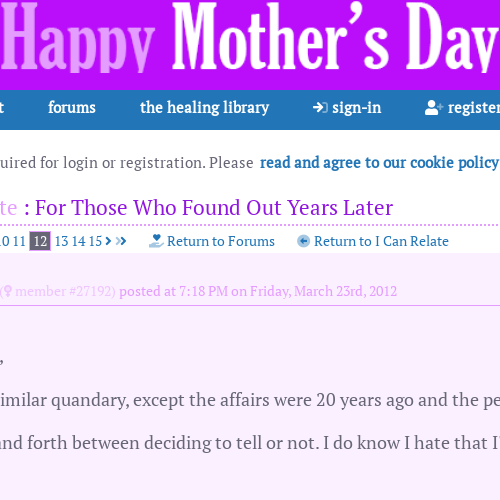What is the ID number of the user who shared their experience?
Please look at the screenshot and answer in one word or a short phrase.

#27192